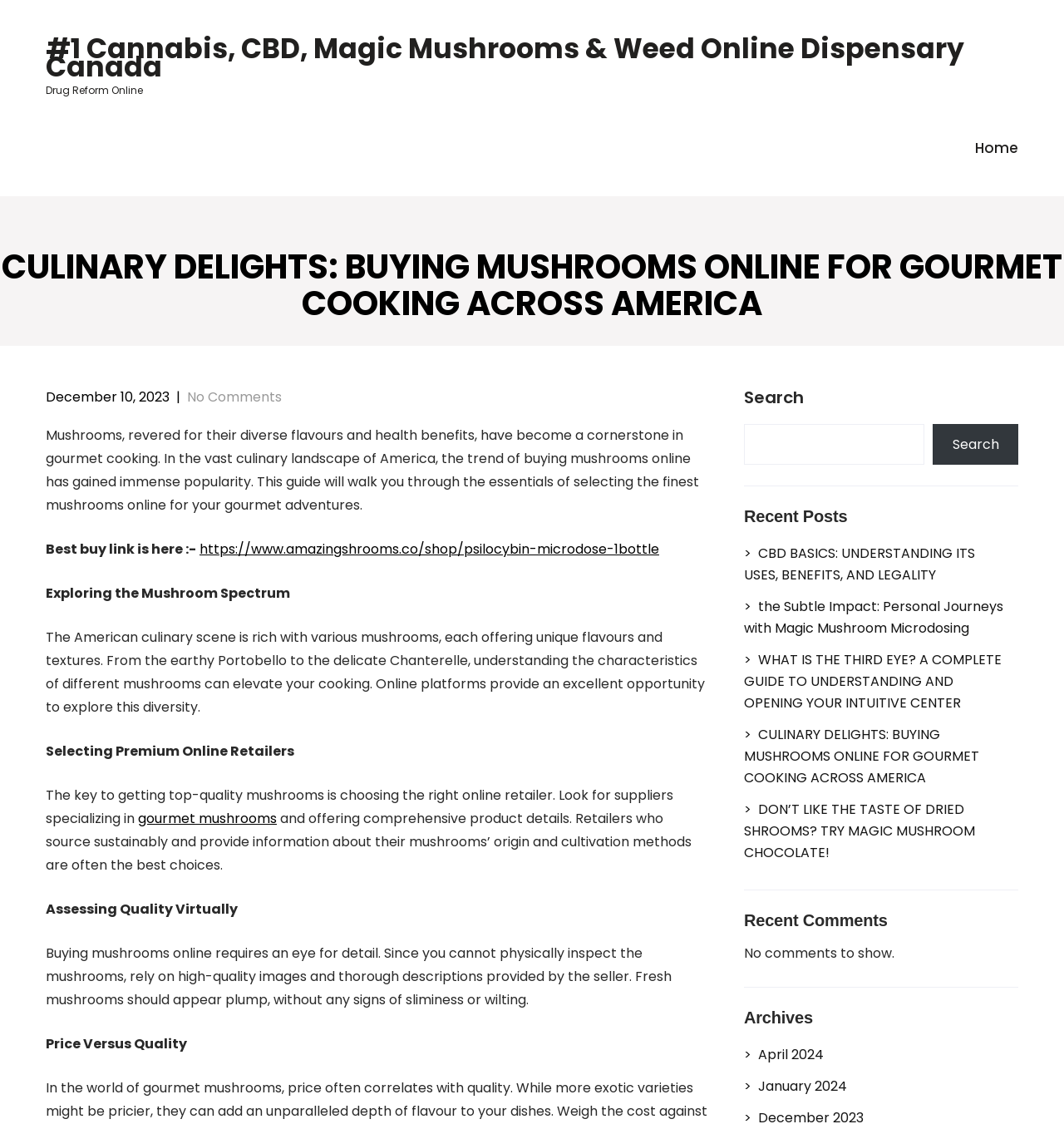Find the bounding box coordinates for the area that should be clicked to accomplish the instruction: "Go to the Submission Guidelines page".

None